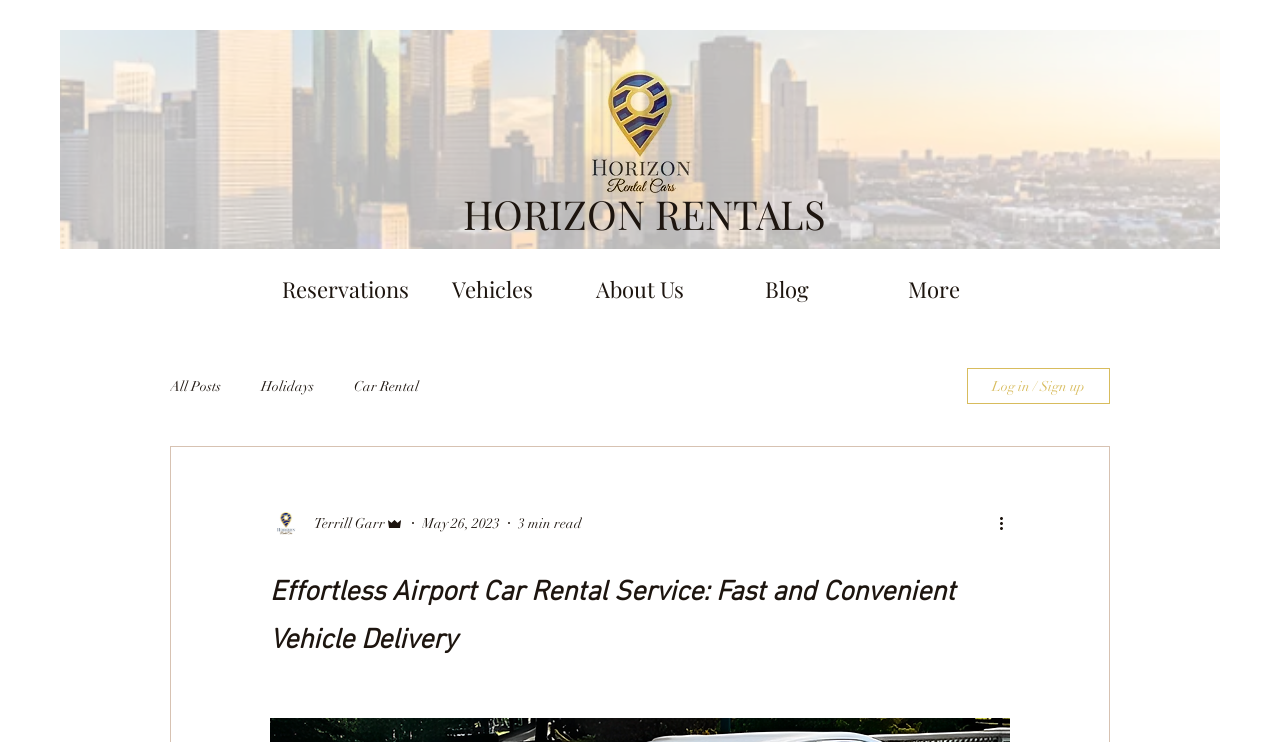Determine the bounding box coordinates for the area that should be clicked to carry out the following instruction: "Read All Posts".

[0.133, 0.509, 0.173, 0.532]